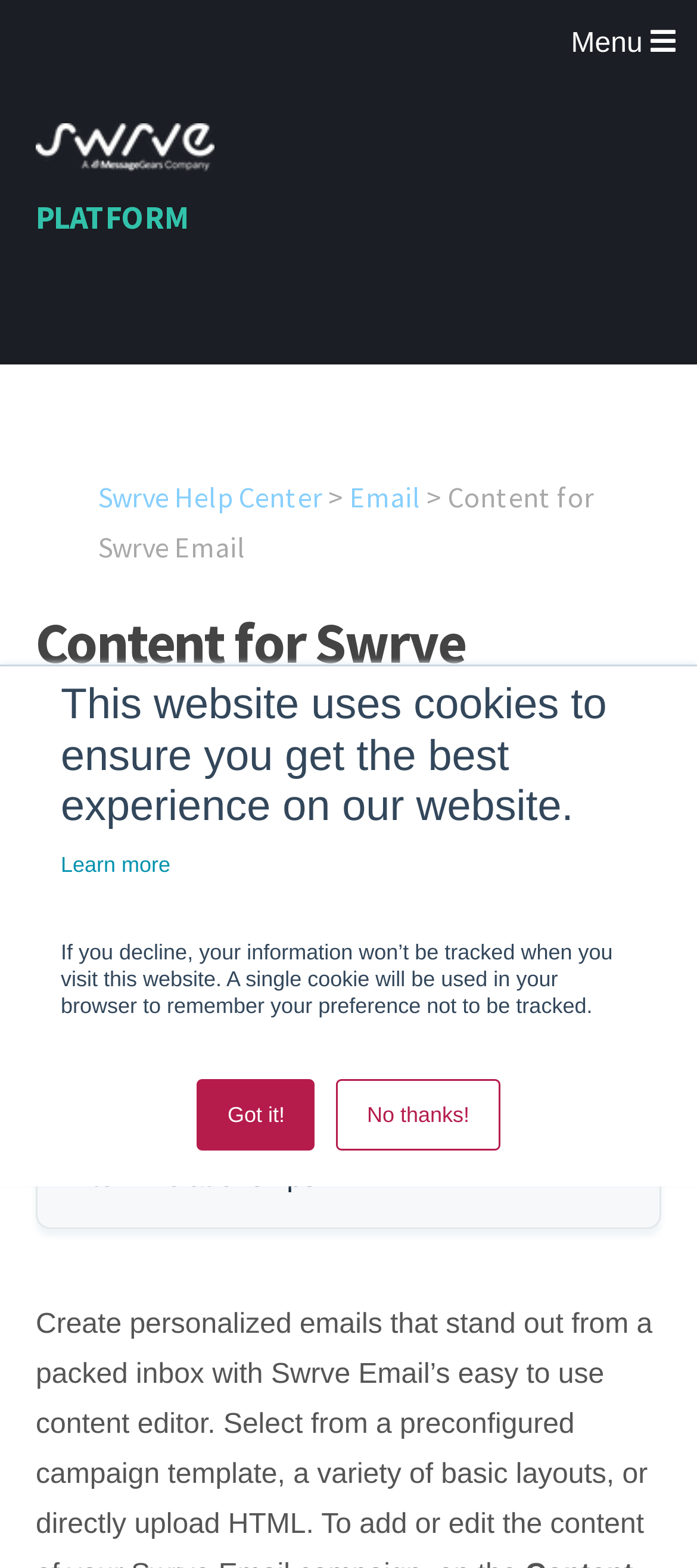What is the topic of the current content?
Using the information from the image, give a concise answer in one word or a short phrase.

Content for Swrve Email